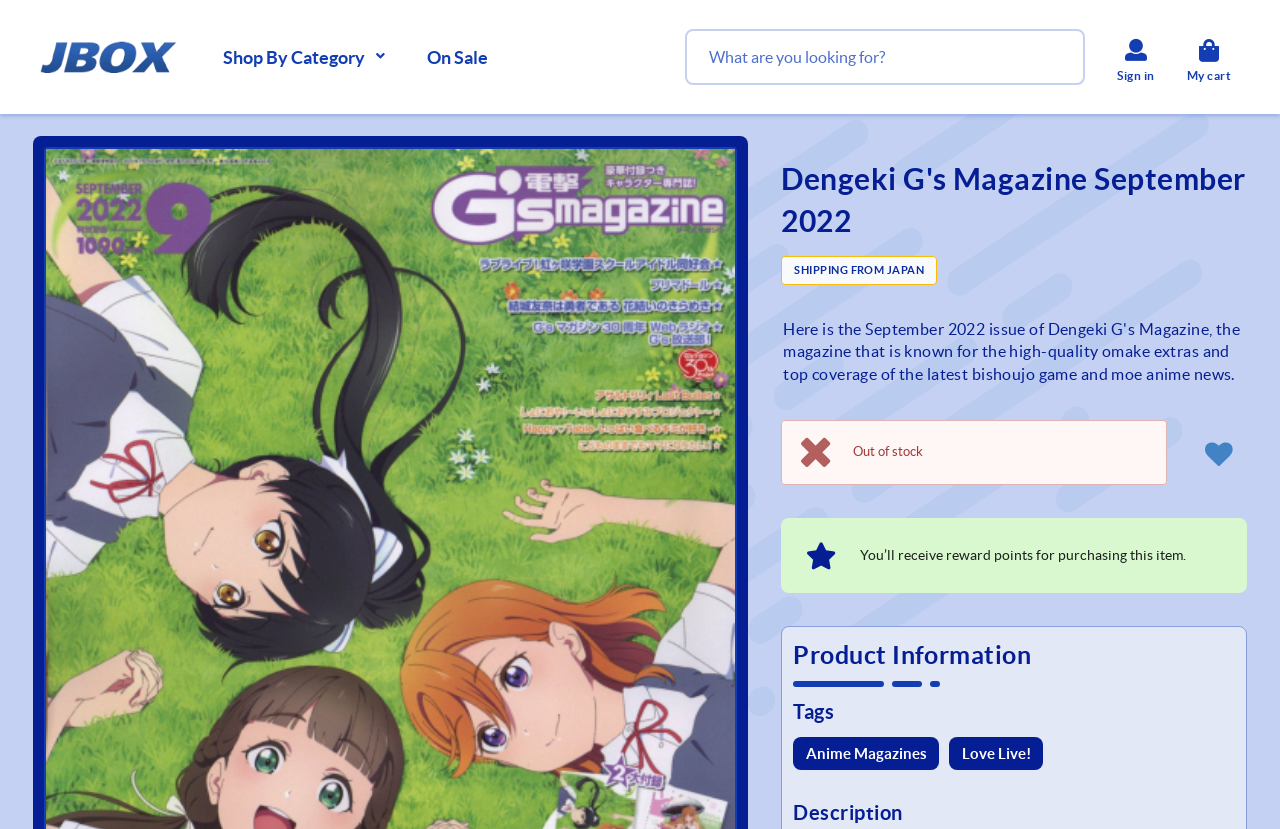Locate the bounding box coordinates of the clickable region to complete the following instruction: "Filter by Anime Magazines."

[0.629, 0.899, 0.724, 0.919]